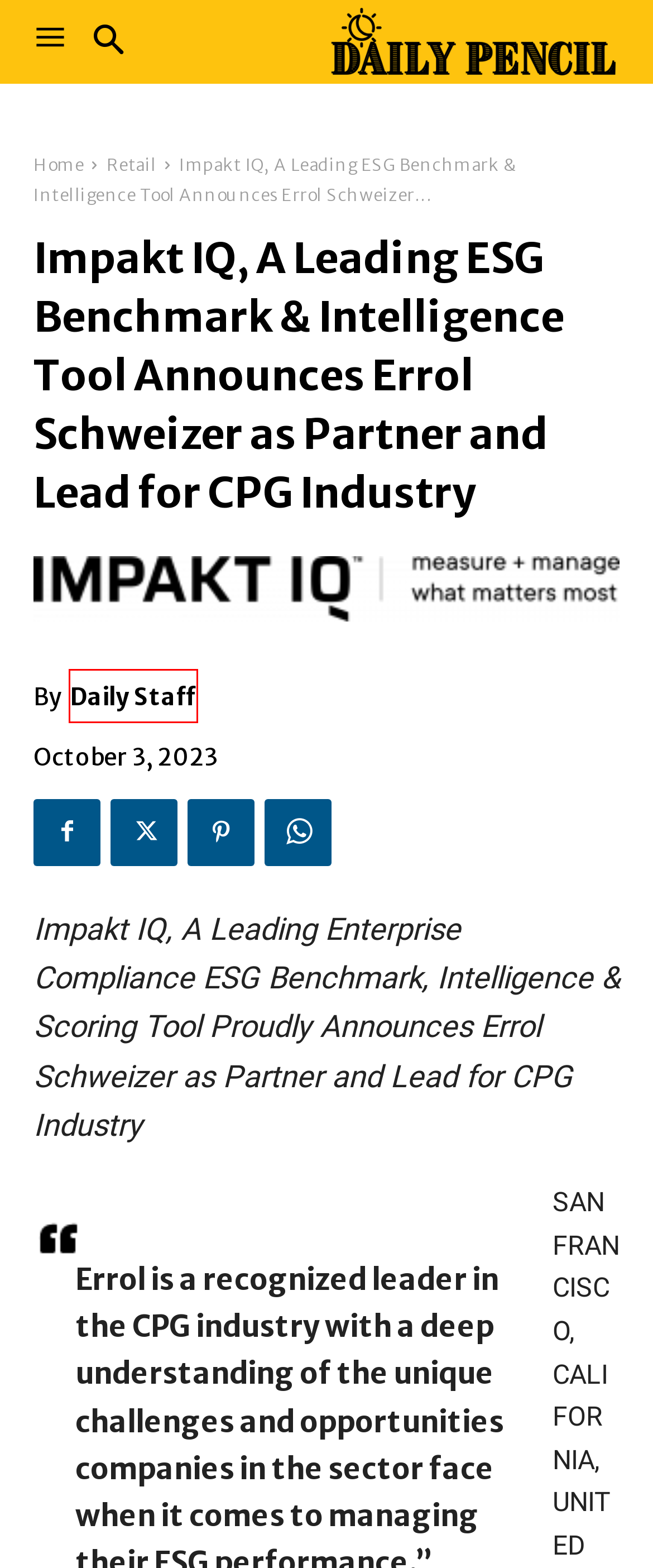You are given a screenshot of a webpage with a red rectangle bounding box. Choose the best webpage description that matches the new webpage after clicking the element in the bounding box. Here are the candidates:
A. Press Release Distribution & World Media Directory by EIN Presswire
B. Consumer Goods Press Releases
   - EIN Presswire - Press Release Distribution Service
C. Publishing - Daily Pencil
D. Retail - Daily Pencil
E. Daily Staff - Daily Pencil
F. Daily Pencil news
G. Business - Daily Pencil
H. Chintai launches on Base to bring RWA’s onchain

E